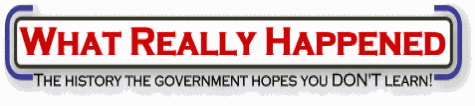What theme does the design element suggest?
Refer to the image and provide a one-word or short phrase answer.

Controversial history